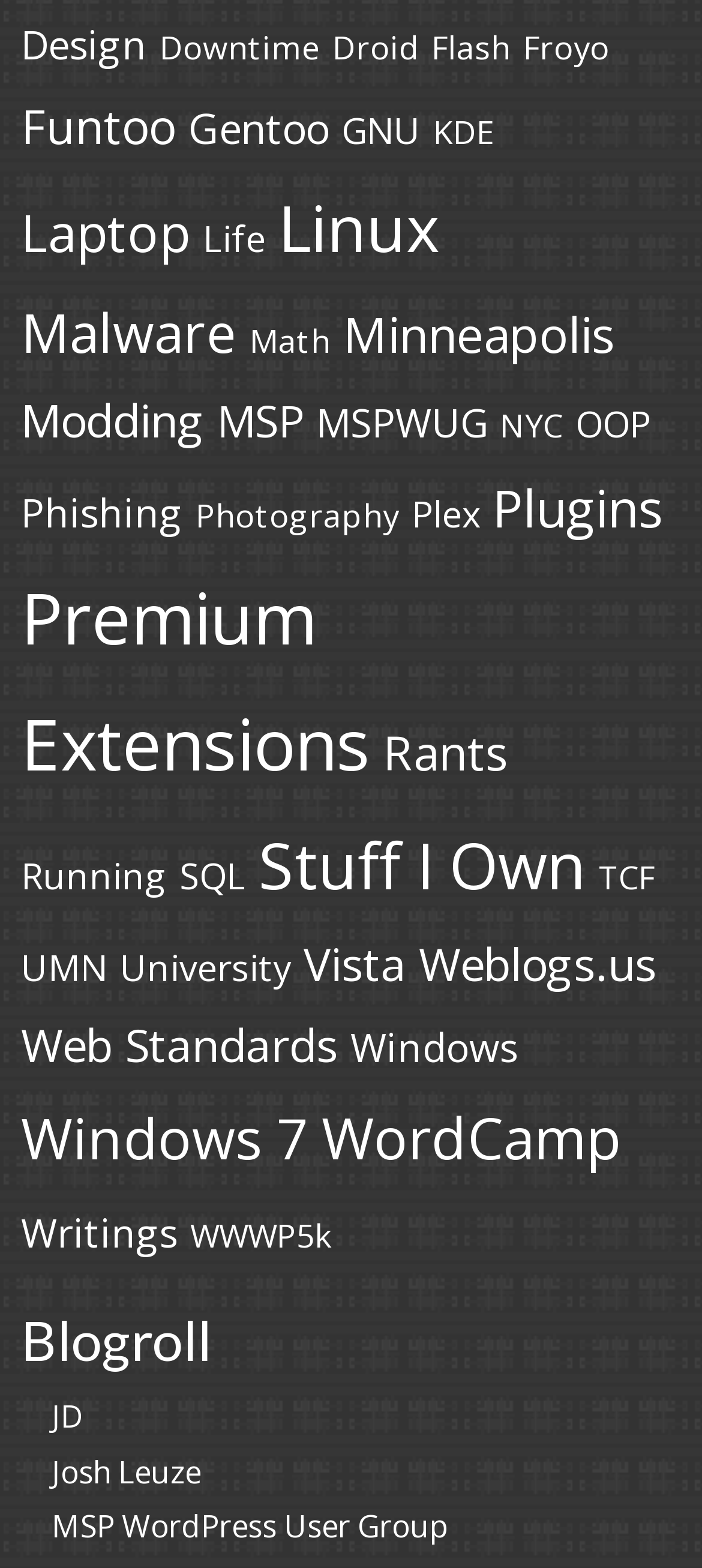Locate the bounding box coordinates of the segment that needs to be clicked to meet this instruction: "Check out MSP WordPress User Group".

[0.074, 0.96, 0.64, 0.986]